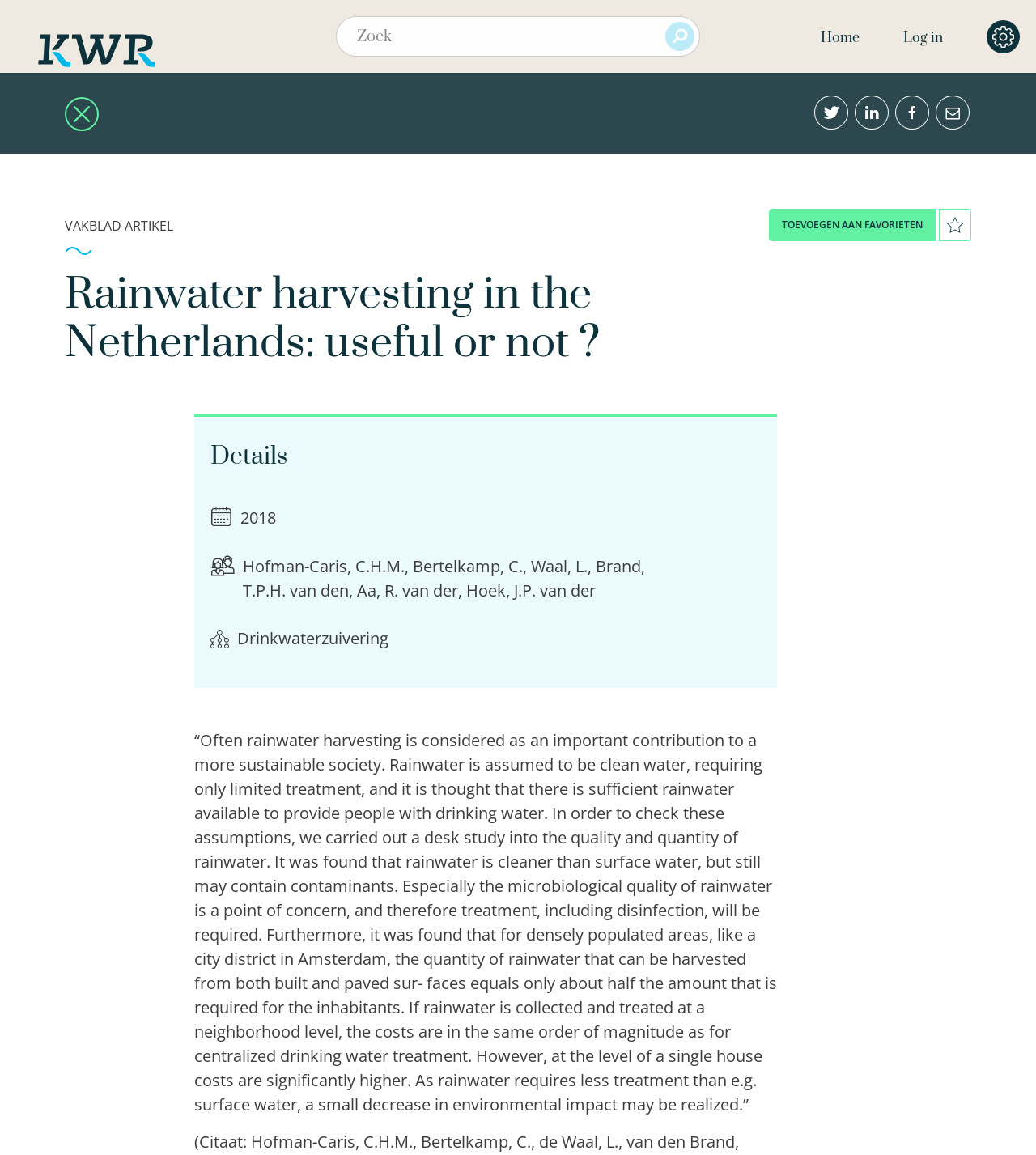What is the topic of the article?
Use the information from the image to give a detailed answer to the question.

I inferred the topic by reading the heading 'Rainwater harvesting in the Netherlands: useful or not?' and the text that follows, which discusses the quality and quantity of rainwater.